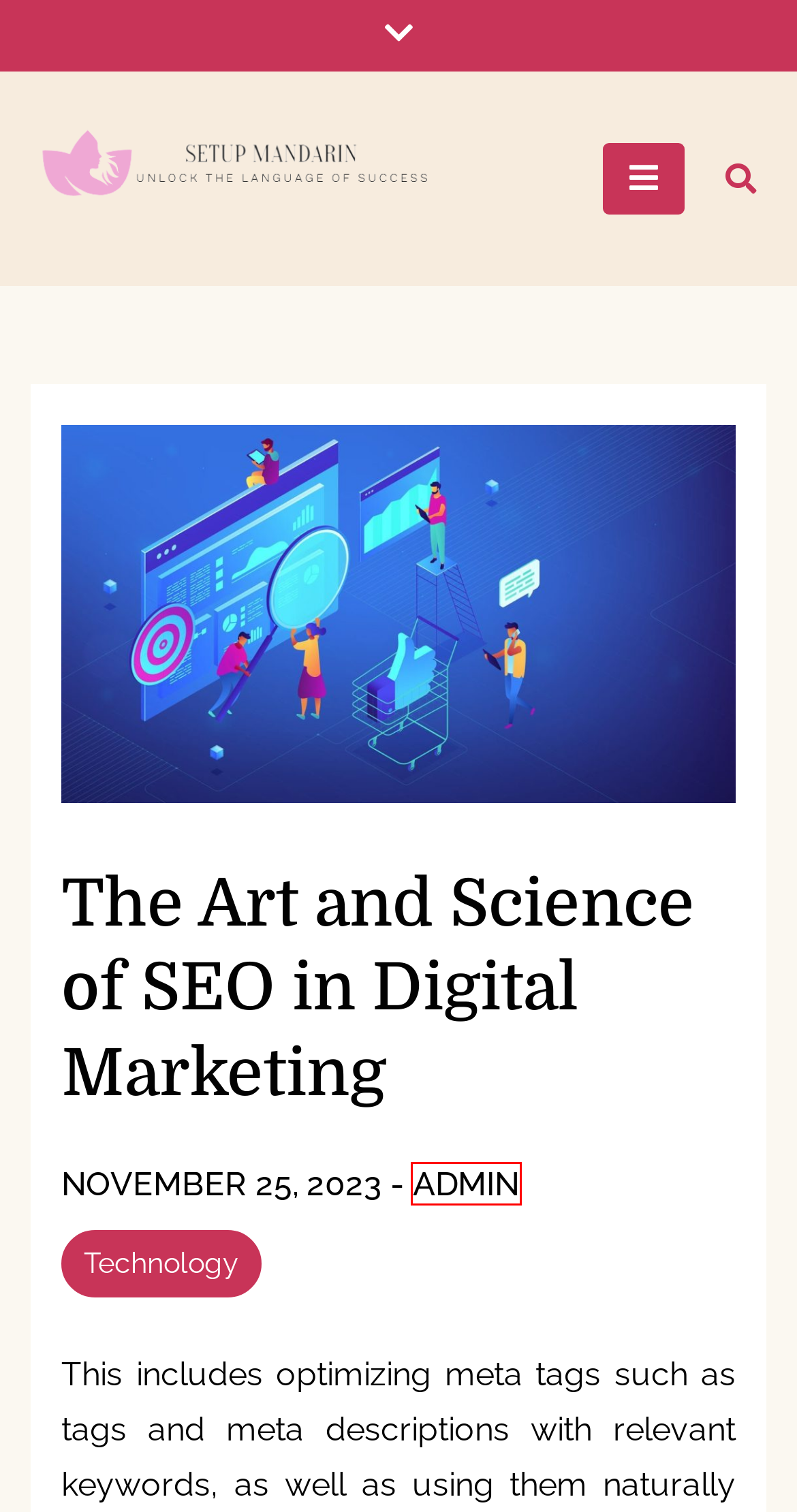Given a screenshot of a webpage with a red bounding box, please pick the webpage description that best fits the new webpage after clicking the element inside the bounding box. Here are the candidates:
A. Game – Setup Mandarin
B. Setup Mandarin – Unlock the Language of Success
C. The Ultimate Guide to Samsung Galaxy S24 Ultra Cases: Safeguard Your Tech in Style – Setup Mandarin
D. Technology – Setup Mandarin
E. admin – Setup Mandarin
F. Home – Setup Mandarin
G. Shopping – Setup Mandarin
H. Exactly What Is Included In The 2024 Eformula Training System And Course? – Setup Mandarin

E